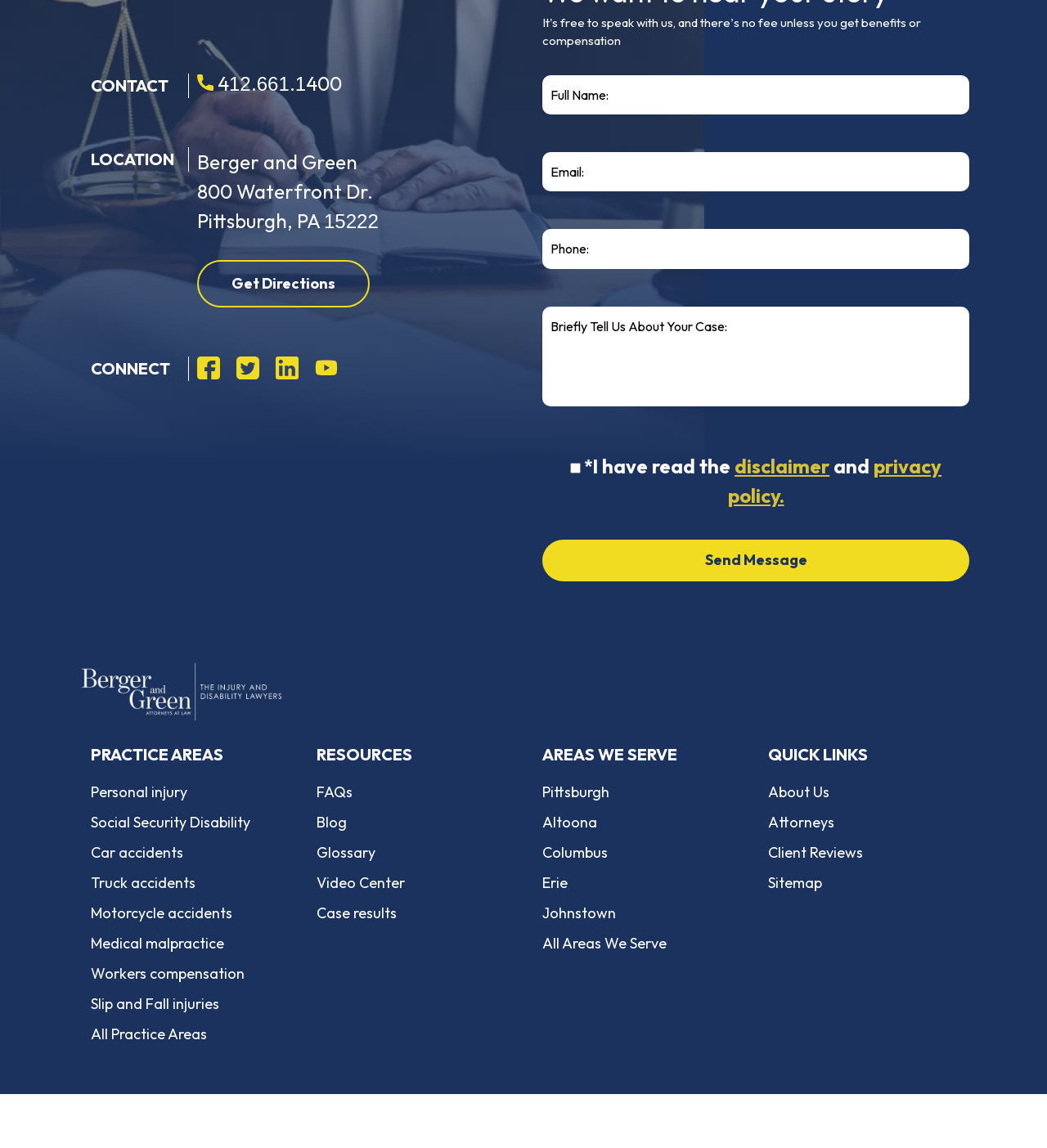How can I get directions to the law firm's office?
Answer the question with detailed information derived from the image.

I found the way to get directions to the law firm's office by looking at the link 'Get Directions' located at [0.188, 0.227, 0.353, 0.268]. This link is likely to provide directions to the office.